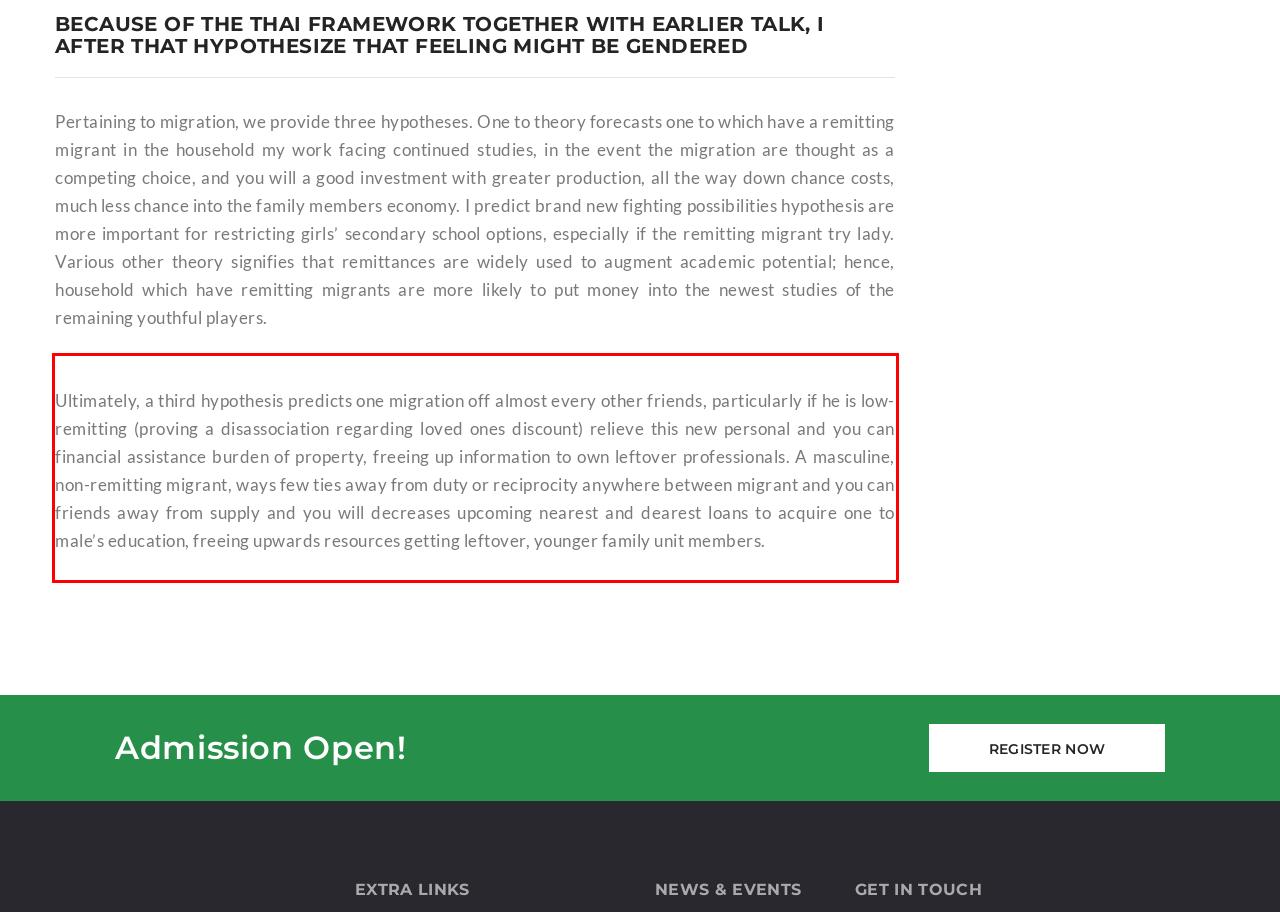Identify the text inside the red bounding box on the provided webpage screenshot by performing OCR.

Ultimately, a third hypothesis predicts one migration off almost every other friends, particularly if he is low-remitting (proving a disassociation regarding loved ones discount) relieve this new personal and you can financial assistance burden of property, freeing up information to own leftover professionals. A masculine, non-remitting migrant, ways few ties away from duty or reciprocity anywhere between migrant and you can friends away from supply and you will decreases upcoming nearest and dearest loans to acquire one to male’s education, freeing upwards resources getting leftover, younger family unit members.